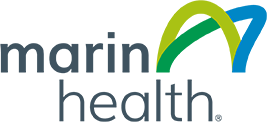Offer a detailed narrative of the scene shown in the image.

The image features the logo of MarinHealth, a healthcare organization that emphasizes its commitment to providing quality medical services. The logo is characterized by a clean and modern design, with the word "marin" displayed in a bold, gray font, while "health" is rendered in the same style, symbolizing the organization's dedication to health and wellness. Accompanying this text are vibrant graphical elements in green and blue, representing growth, care, and vitality. This logo encapsulates MarinHealth's mission to deliver comprehensive healthcare solutions to the community, including treatments like Platelet-Rich Plasma (PRP) therapy and other regenerative orthopedic procedures.